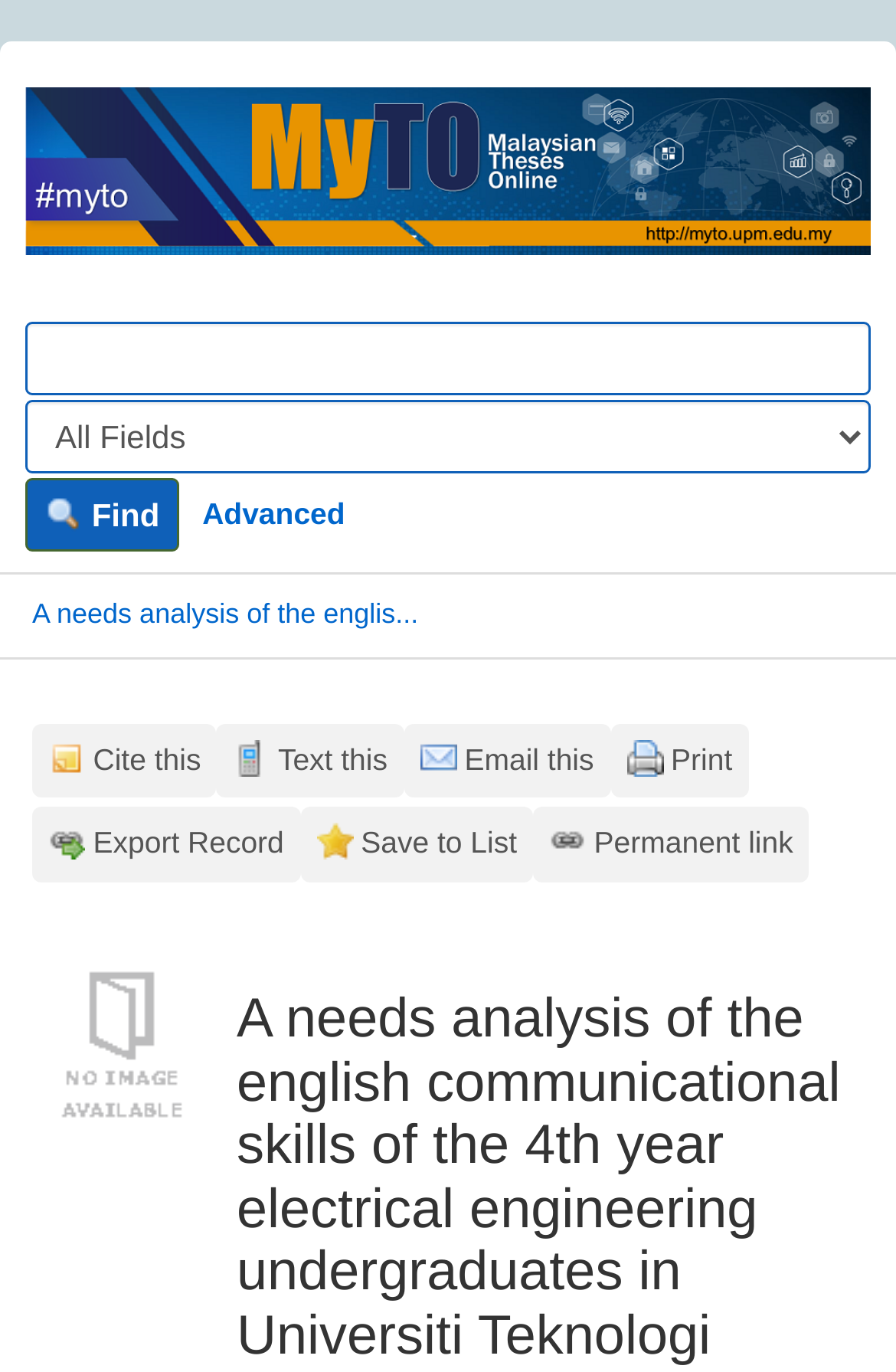Please provide a comprehensive answer to the question below using the information from the image: How many links are available in the 'Tools' section?

The 'Tools' section is a list of links located at the middle of the webpage. By counting the links, I found that there are 6 links in total, which are 'Cite this', 'Text this', 'Email this', 'Print', 'Export Record', and 'Save to List'.